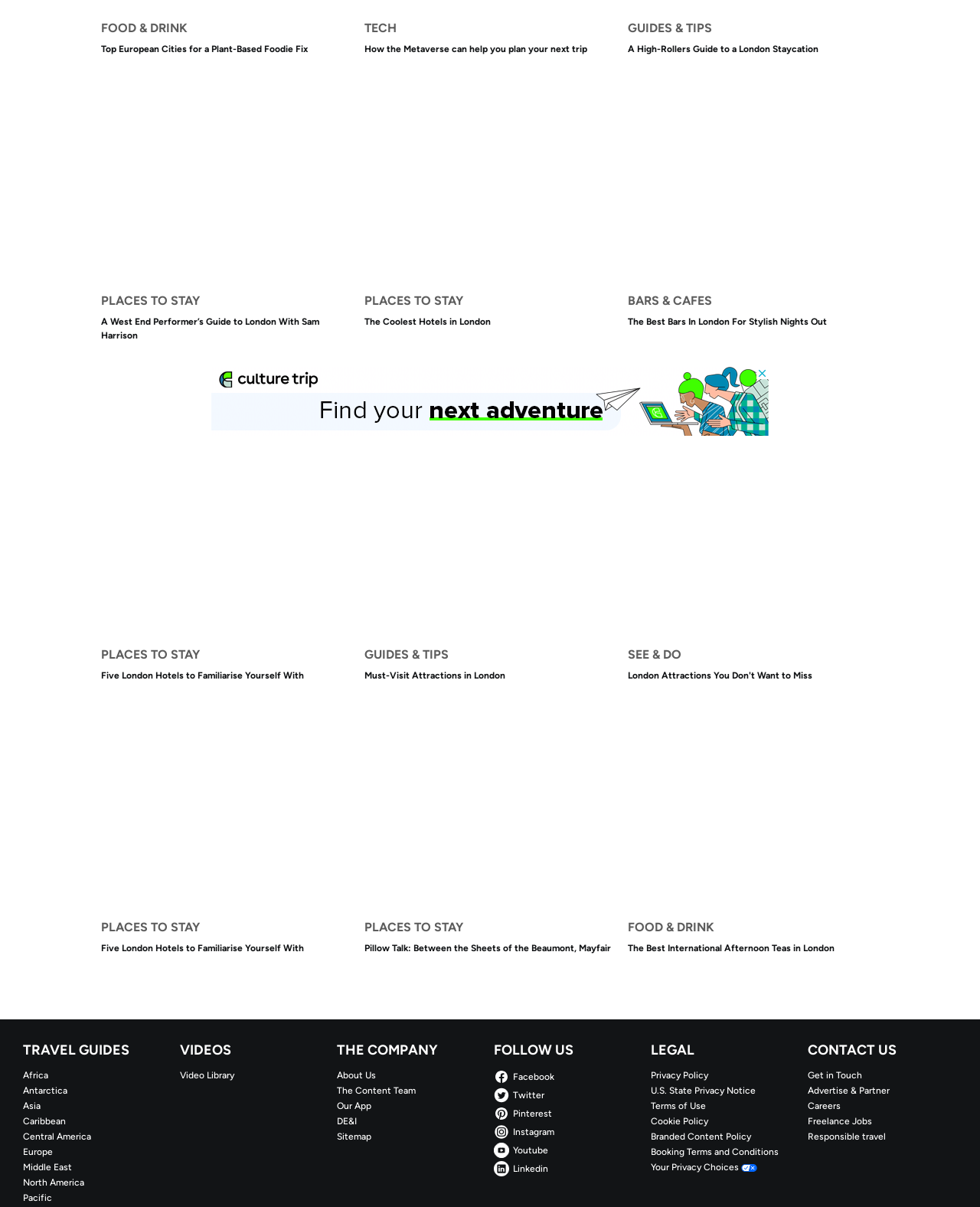Locate the bounding box coordinates of the area that needs to be clicked to fulfill the following instruction: "Browse 'TRAVEL GUIDES'". The coordinates should be in the format of four float numbers between 0 and 1, namely [left, top, right, bottom].

[0.023, 0.865, 0.176, 0.876]